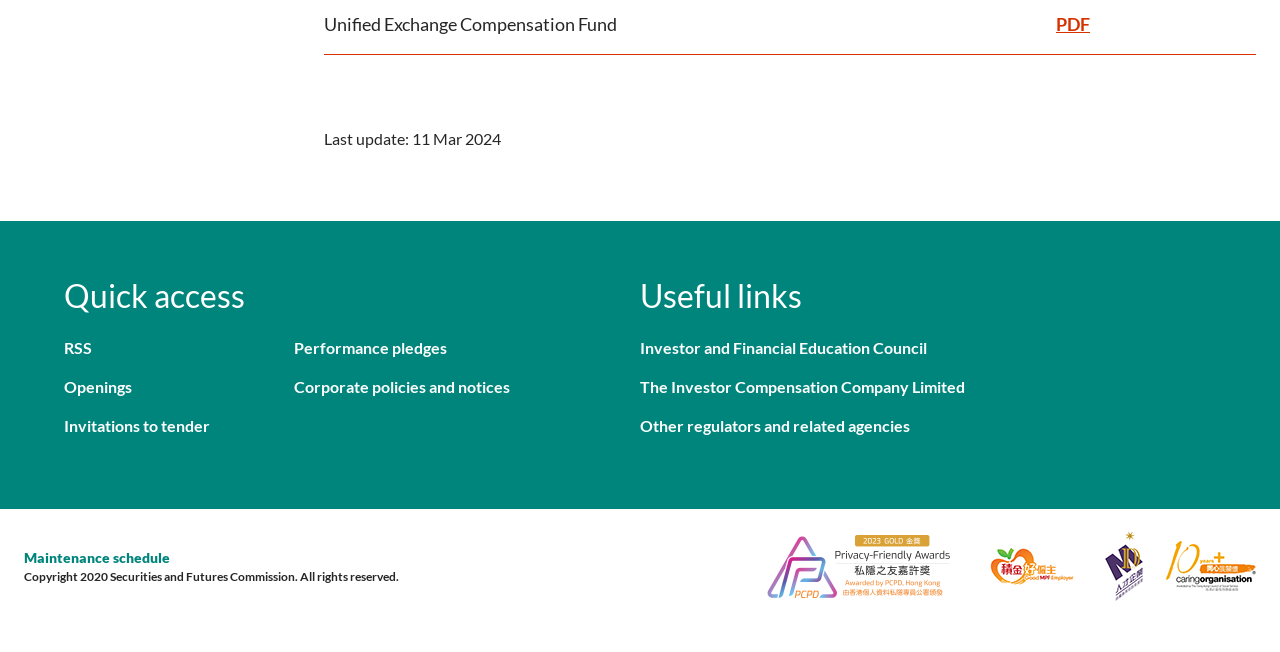Using the format (top-left x, top-left y, bottom-right x, bottom-right y), provide the bounding box coordinates for the described UI element. All values should be floating point numbers between 0 and 1: Openings

[0.05, 0.575, 0.23, 0.612]